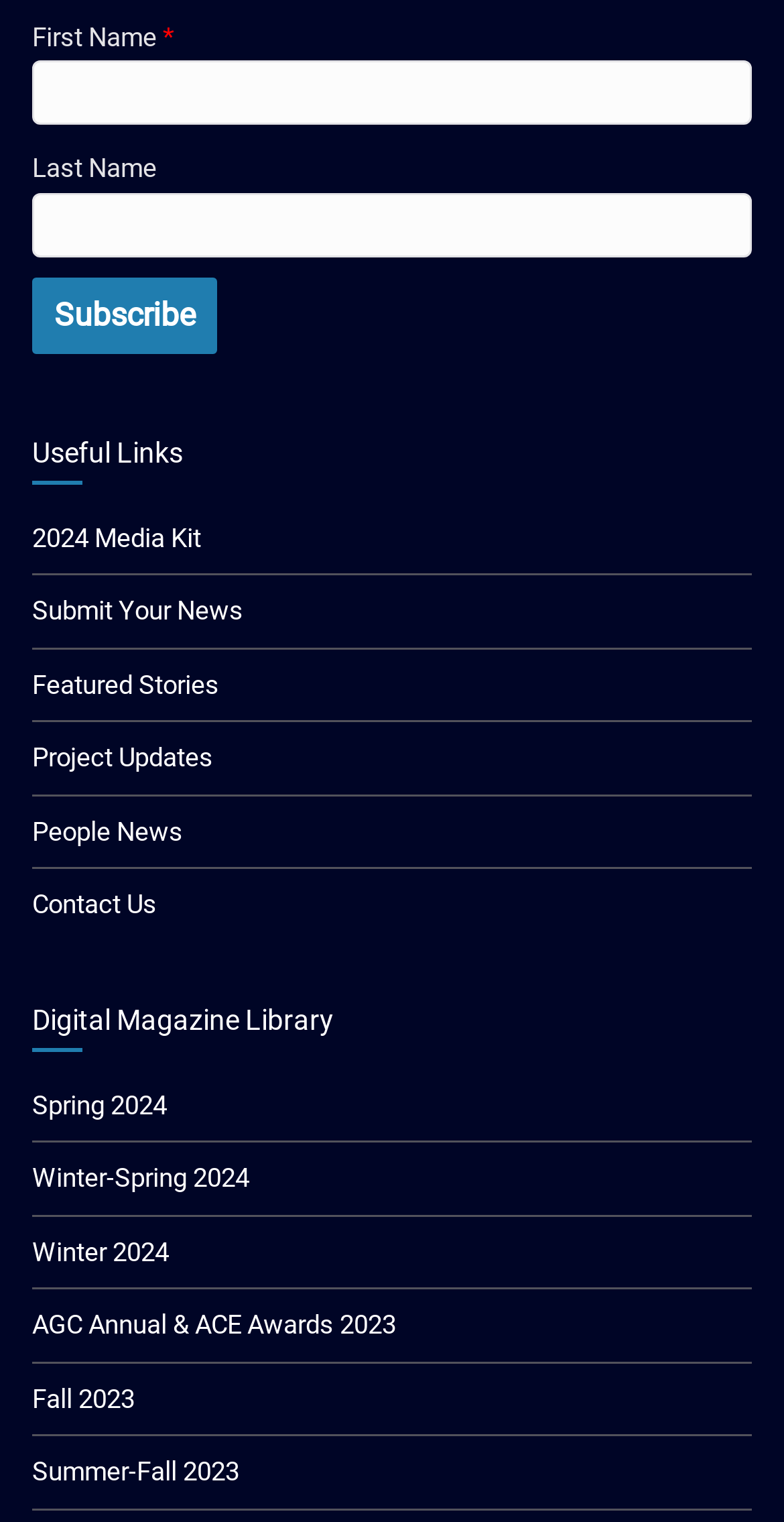Identify the bounding box coordinates of the region that should be clicked to execute the following instruction: "Click subscribe".

[0.041, 0.182, 0.277, 0.232]